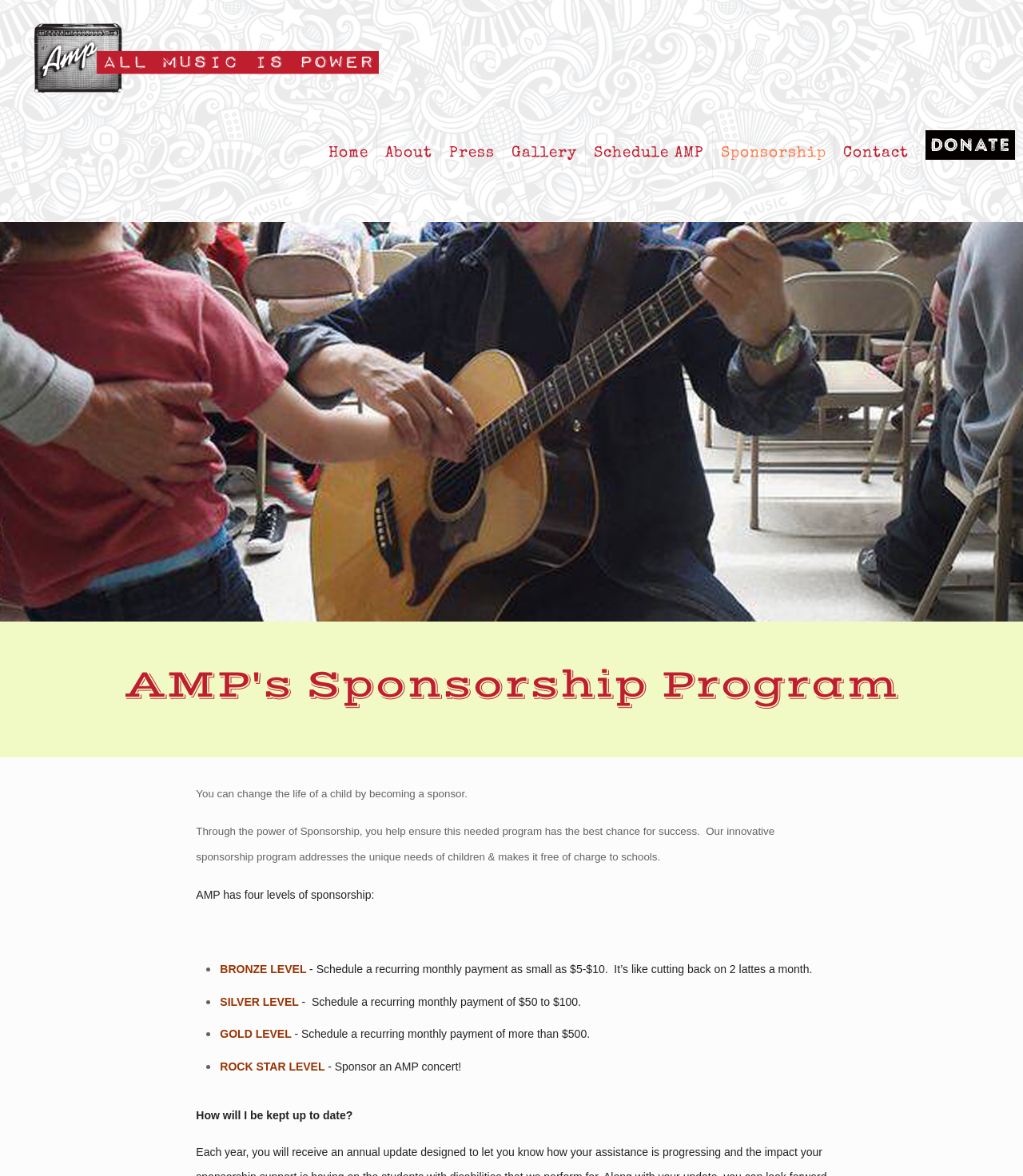Provide an in-depth caption for the contents of the webpage.

The webpage is about AMP Sponsorships, with a horizontal logo at the top left corner. Below the logo, there is a navigation menu with seven links: Home, About, Press, Gallery, Schedule AMP, Sponsorship, and Contact. 

To the right of the navigation menu, there is a small icon. Below the navigation menu, there is a heading that reads "AMP's Sponsorship Program". 

Under the heading, there is a paragraph of text that explains the importance of sponsorship in changing the life of a child. Below this paragraph, there is another paragraph that describes the innovative sponsorship program of AMP, which addresses the unique needs of children and makes it free of charge to schools.

Further down, there is a section that explains the four levels of sponsorship offered by AMP: Bronze, Silver, Gold, and Rock Star. Each level has a brief description of the required recurring monthly payment, with the Rock Star level involving sponsoring an AMP concert. 

At the bottom of the page, there is a heading that asks "How will I be kept up to date?"